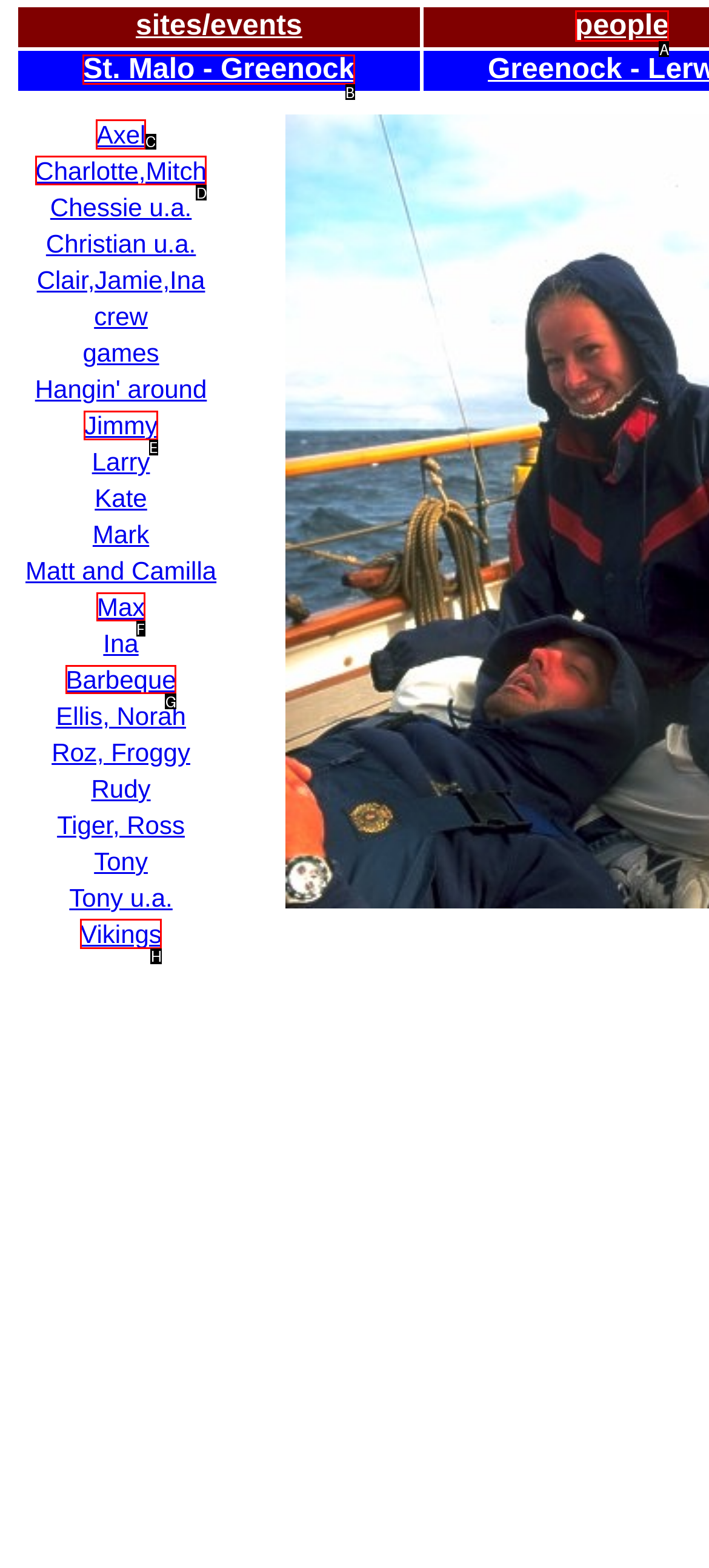From the options shown in the screenshot, tell me which lettered element I need to click to complete the task: view St. Malo - Greenock.

B